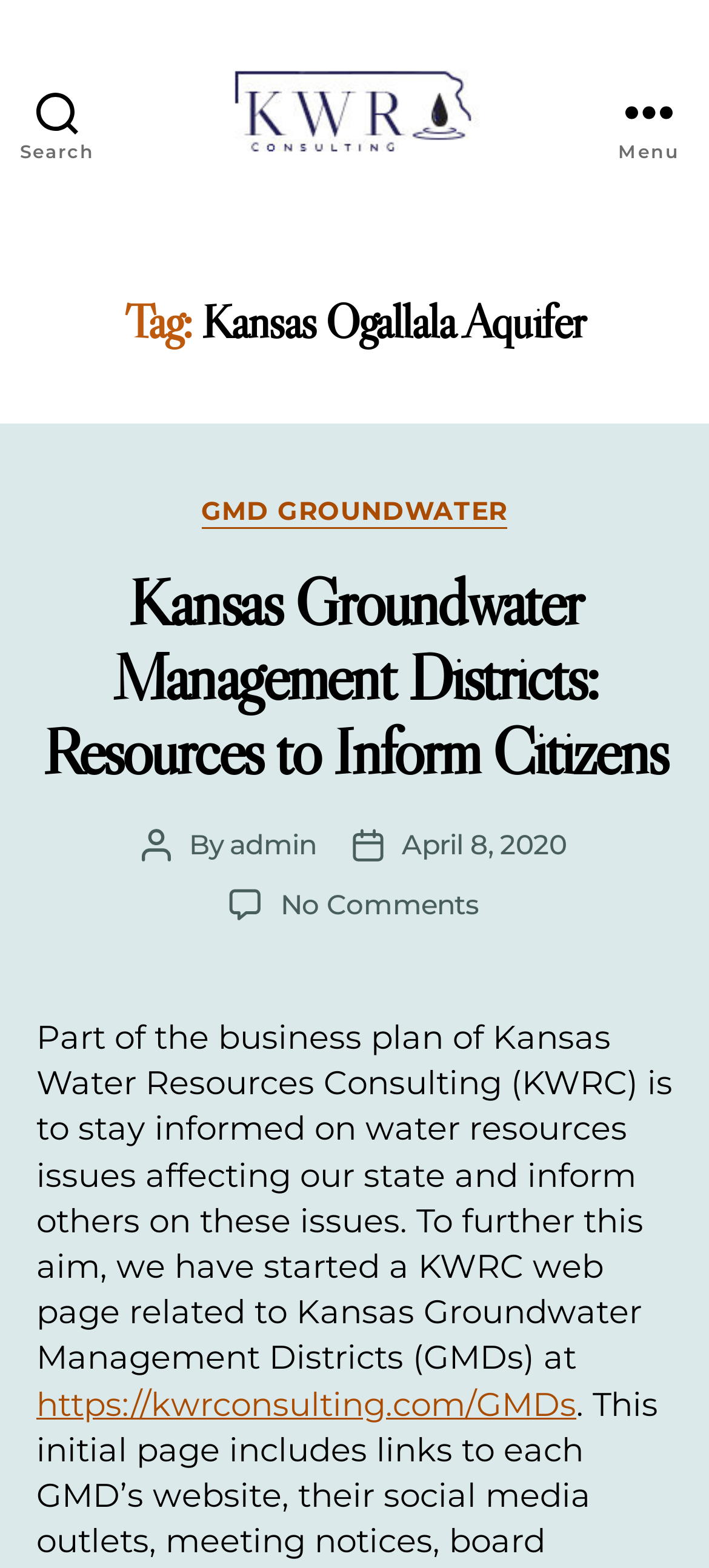Show me the bounding box coordinates of the clickable region to achieve the task as per the instruction: "Visit Kansas Water Resources Consulting homepage".

[0.315, 0.037, 0.685, 0.106]